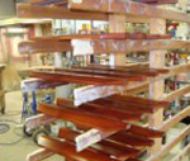Please respond to the question using a single word or phrase:
What type of environment is hinted at in the background?

Industrial workshop